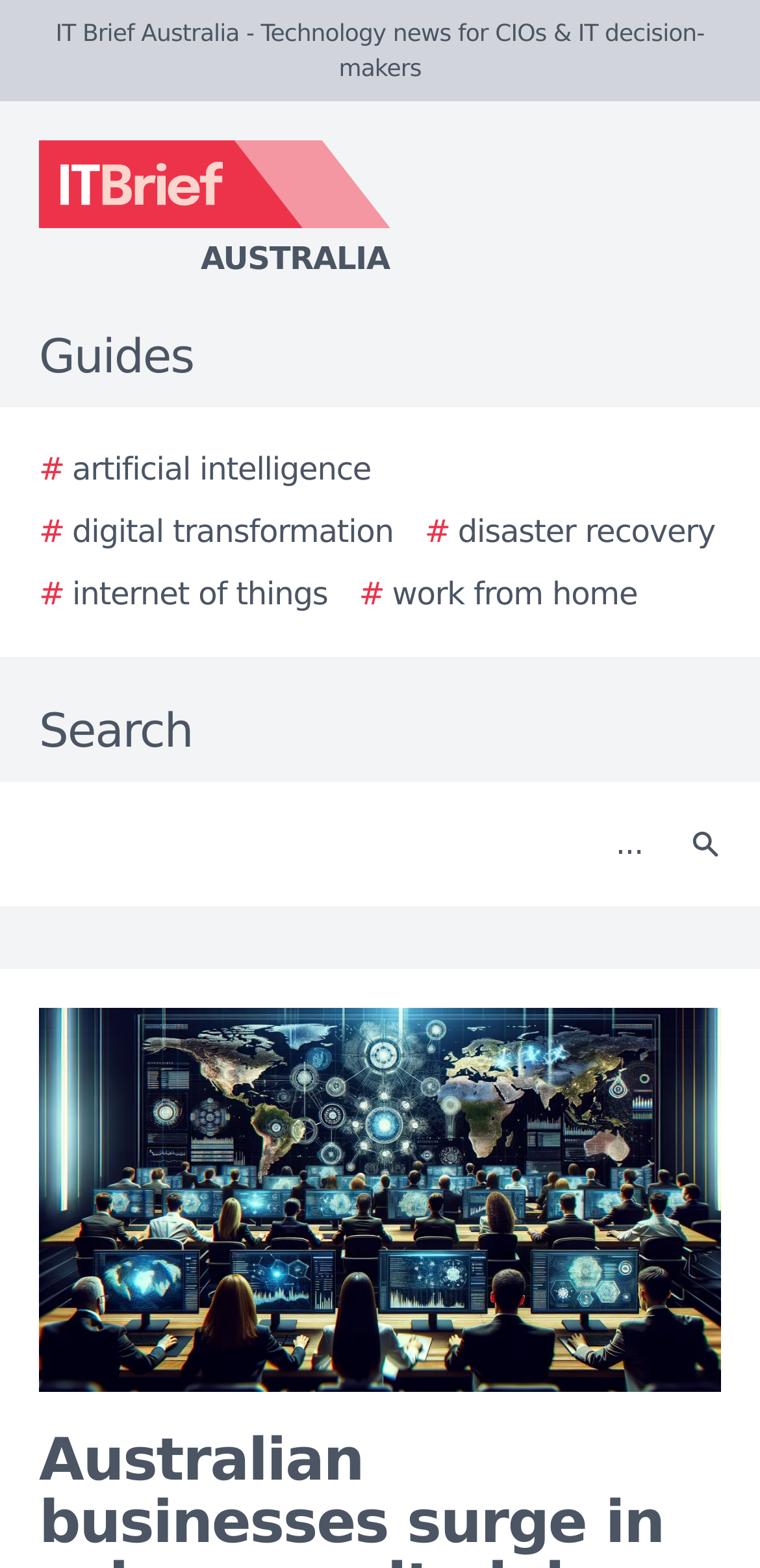Show the bounding box coordinates for the HTML element as described: "# work from home".

[0.472, 0.364, 0.839, 0.394]